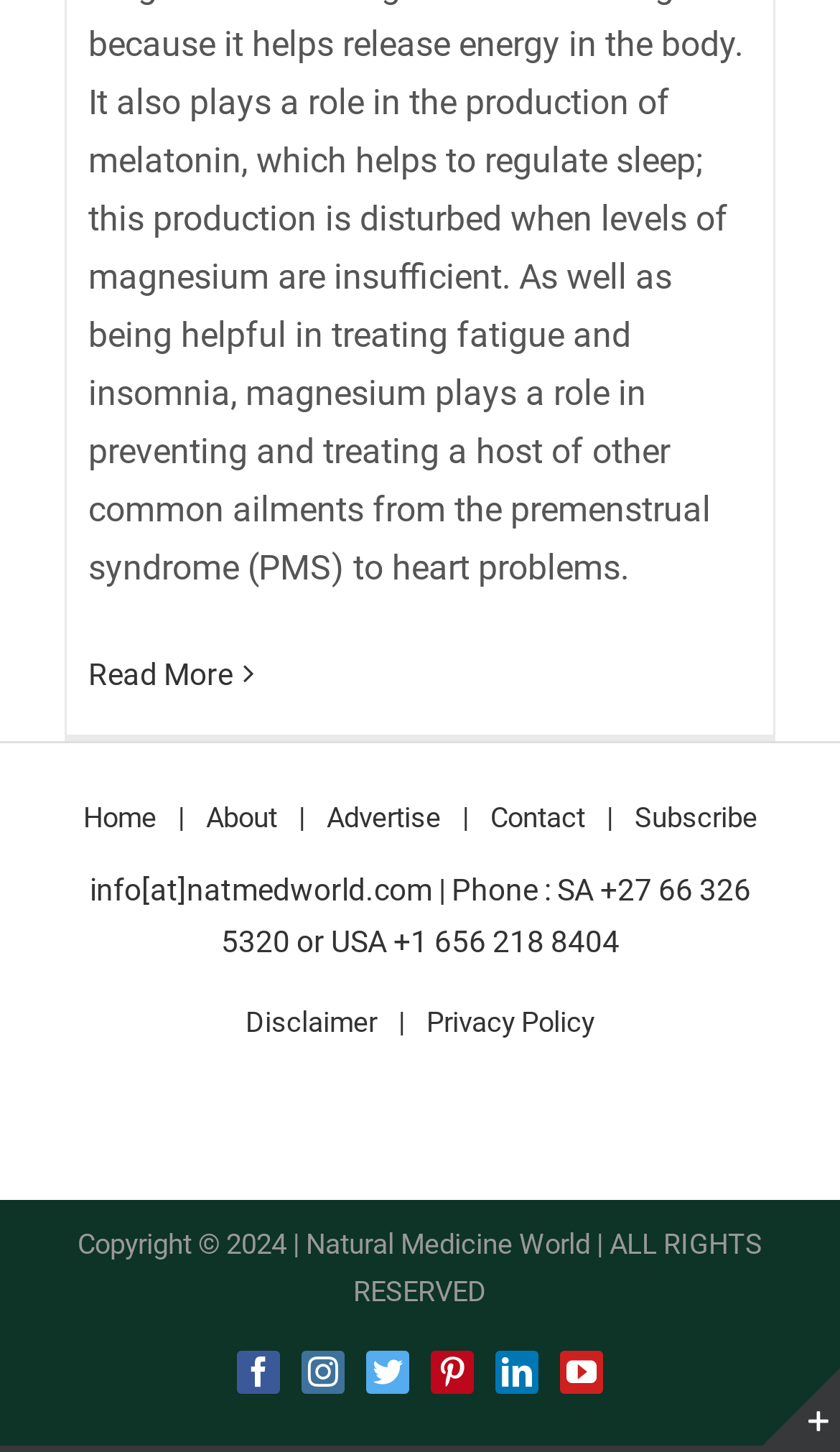Please identify the bounding box coordinates of the clickable element to fulfill the following instruction: "visit cookies page". The coordinates should be four float numbers between 0 and 1, i.e., [left, top, right, bottom].

None